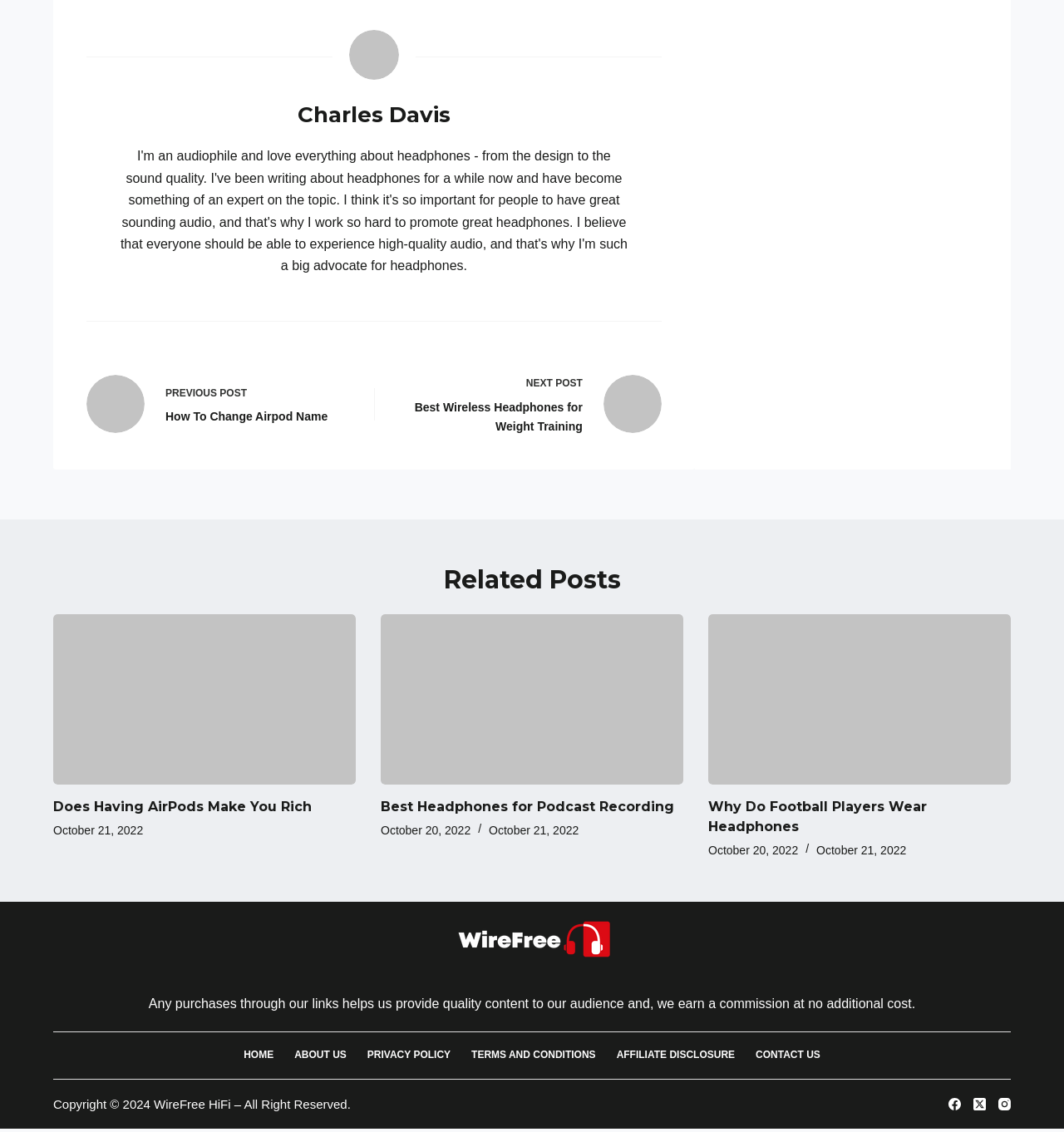Locate the bounding box of the user interface element based on this description: "Affiliate Disclosure".

[0.57, 0.93, 0.7, 0.941]